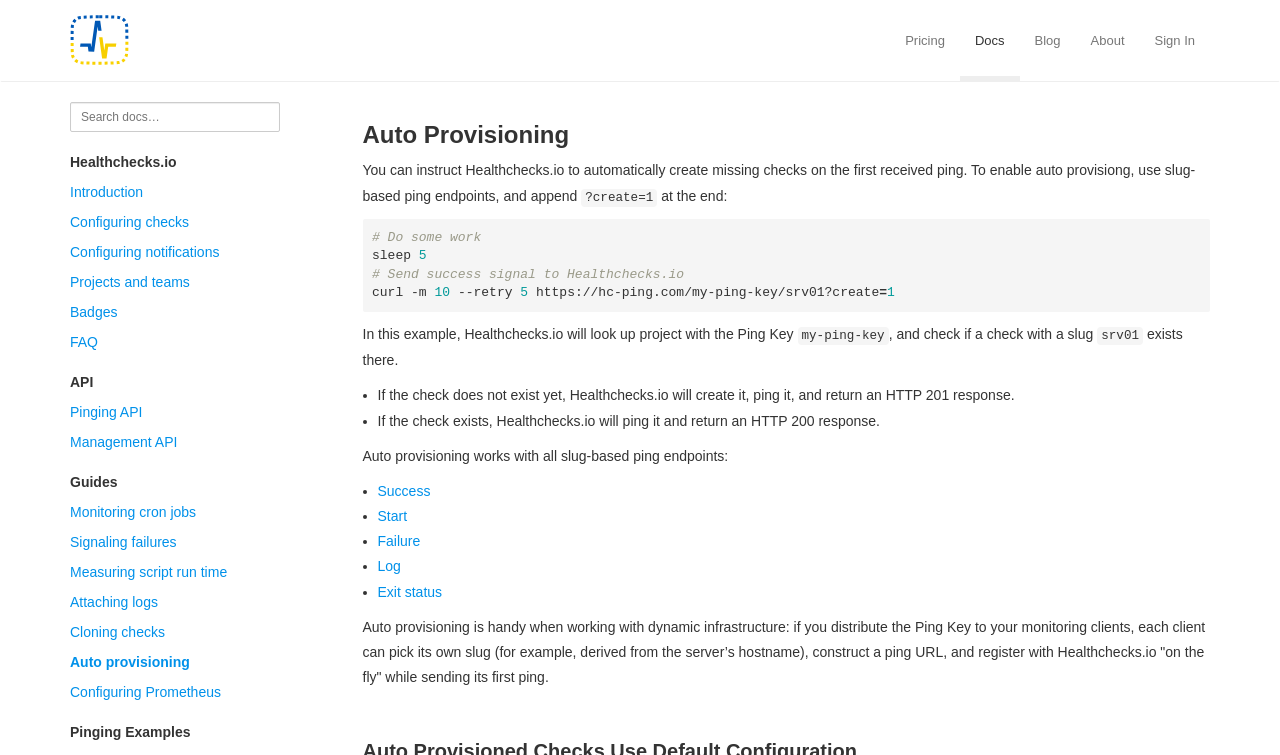Provide an in-depth caption for the contents of the webpage.

The webpage is about Auto Provisioning on Healthchecks.io. At the top, there is a navigation bar with links to "Pricing", "Docs", "Blog", "About", and "Sign In". Below the navigation bar, there is a search box with a placeholder text "Search docs…". 

To the left of the search box, there is a logo of Healthchecks.io, which is an image. Below the logo, there is a list of links, including "Introduction", "Configuring checks", "Configuring notifications", and others. These links are arranged vertically, with the first link "Introduction" at the top and the last link "FAQ" at the bottom.

On the right side of the page, there is a main content area. At the top of this area, there is a heading "Auto Provisioning". Below the heading, there is a paragraph of text that explains what auto provisioning is and how it works. The text is followed by a code snippet that demonstrates how to use auto provisioning.

Below the code snippet, there is a button with an icon. To the right of the button, there is a paragraph of text that explains how Healthchecks.io looks up a project with a ping key and checks if a check with a slug exists.

Further down the page, there are two bullet points that explain what happens when a check does not exist yet and when a check exists. Below the bullet points, there is a paragraph of text that explains how auto provisioning works with all slug-based ping endpoints. This paragraph is followed by a list of links, including "Success", "Start", "Failure", "Log", and "Exit status". 

At the bottom of the page, there is a paragraph of text that explains how auto provisioning is handy when working with dynamic infrastructure.